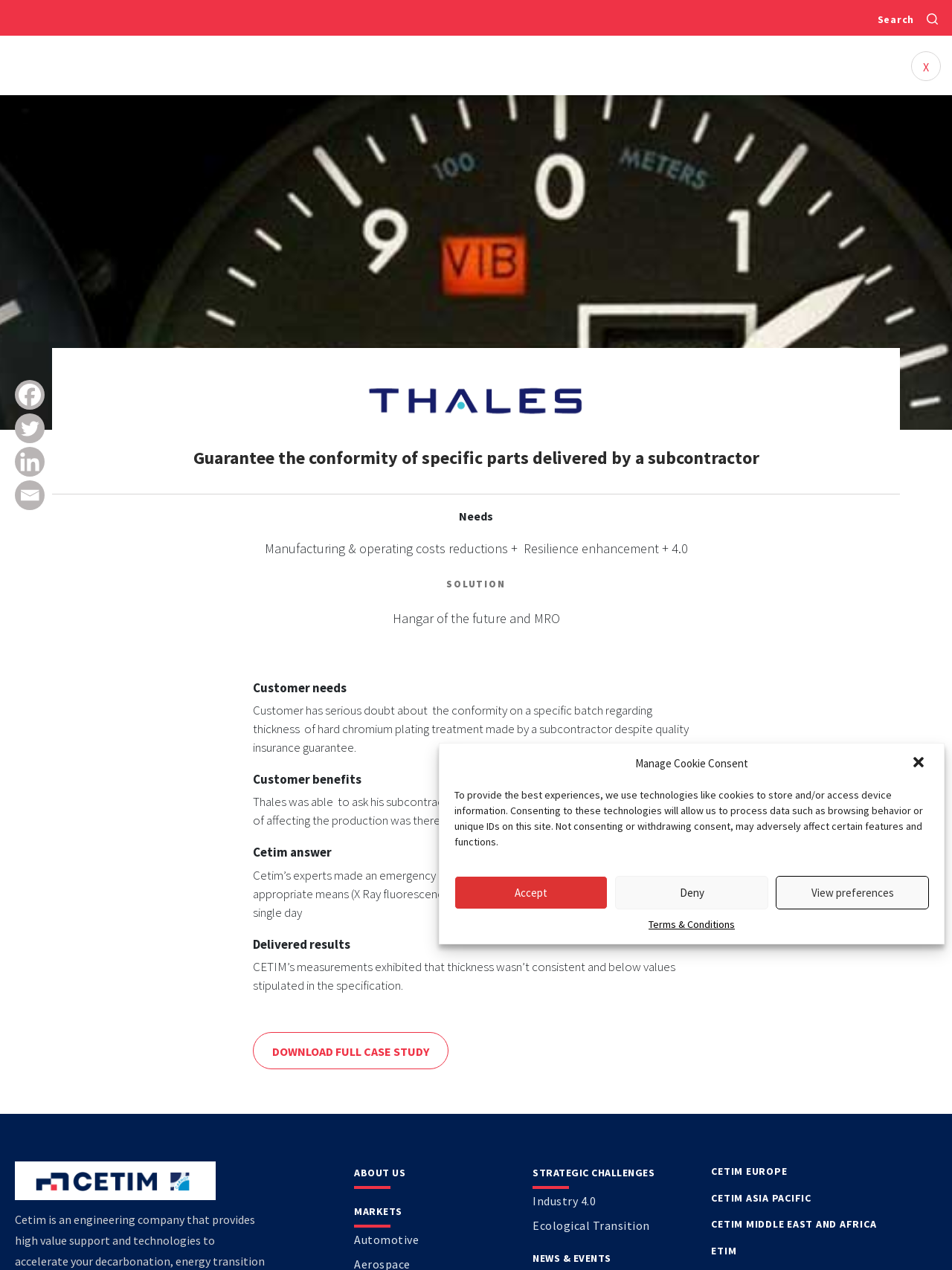Could you determine the bounding box coordinates of the clickable element to complete the instruction: "Learn about Cetim Europe"? Provide the coordinates as four float numbers between 0 and 1, i.e., [left, top, right, bottom].

[0.747, 0.917, 0.827, 0.927]